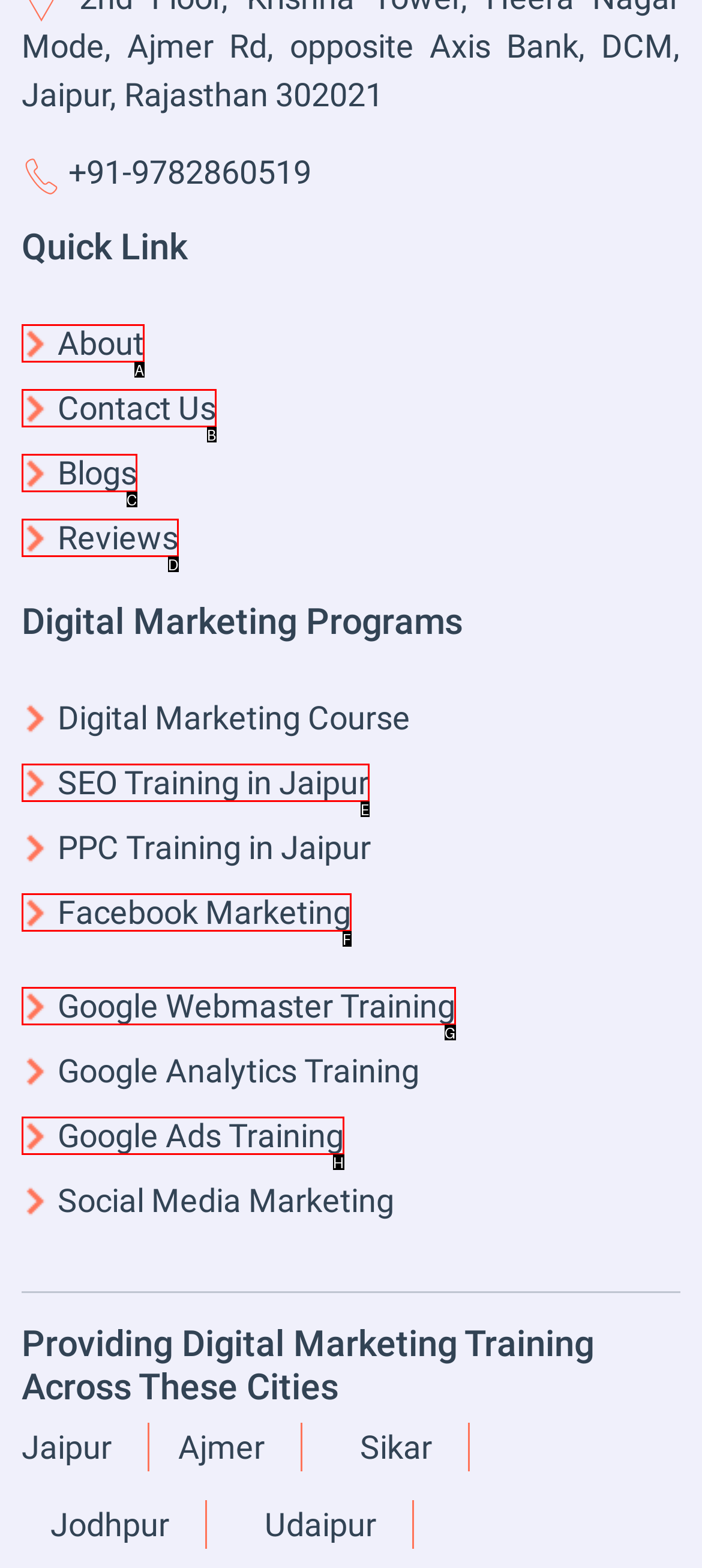Choose the HTML element that corresponds to the description: Reviews
Provide the answer by selecting the letter from the given choices.

D